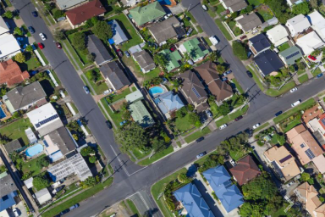Offer a detailed account of the various components present in the image.

This aerial image captures a vibrant suburban neighborhood, showcasing a grid of residential houses with varied roofing styles and colors. The scene highlights well-maintained gardens, driveways, and several swimming pools nestled in the backyards, indicating a lively community. The road layout reveals a mix of cul-de-sacs and intersecting streets, enhancing the neighborhood’s accessibility. Sunlight bathes the rooftops, accentuating the contrast between the different materials and colors, while lush greenery surrounds the properties, adding to the area’s charm and appeal. This imagery reflects a tranquil suburban lifestyle, ideal for families and individuals seeking a peaceful environment.